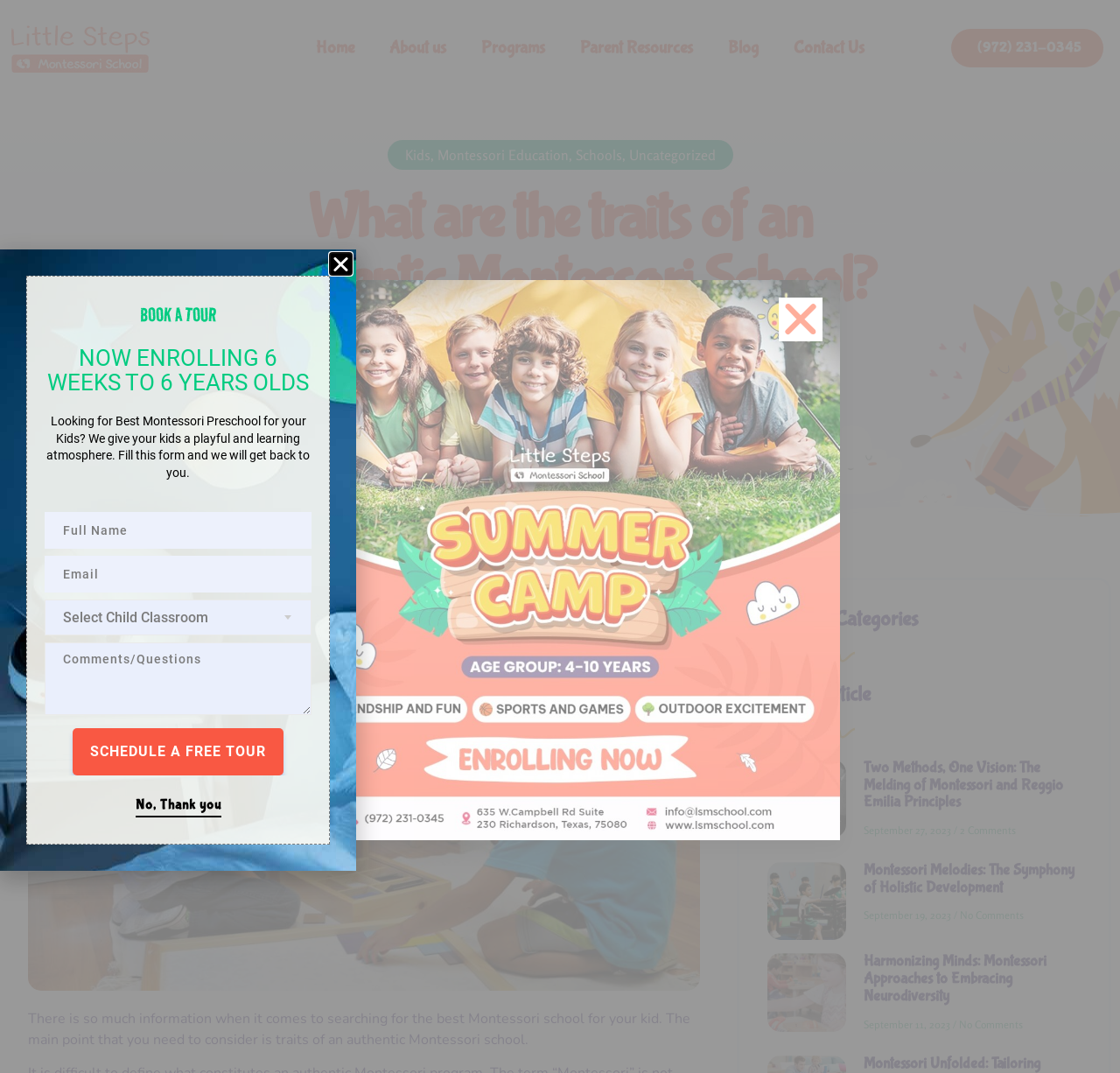Find the bounding box coordinates of the element to click in order to complete this instruction: "Click the 'SCHEDULE A FREE TOUR' button". The bounding box coordinates must be four float numbers between 0 and 1, denoted as [left, top, right, bottom].

[0.065, 0.678, 0.253, 0.722]